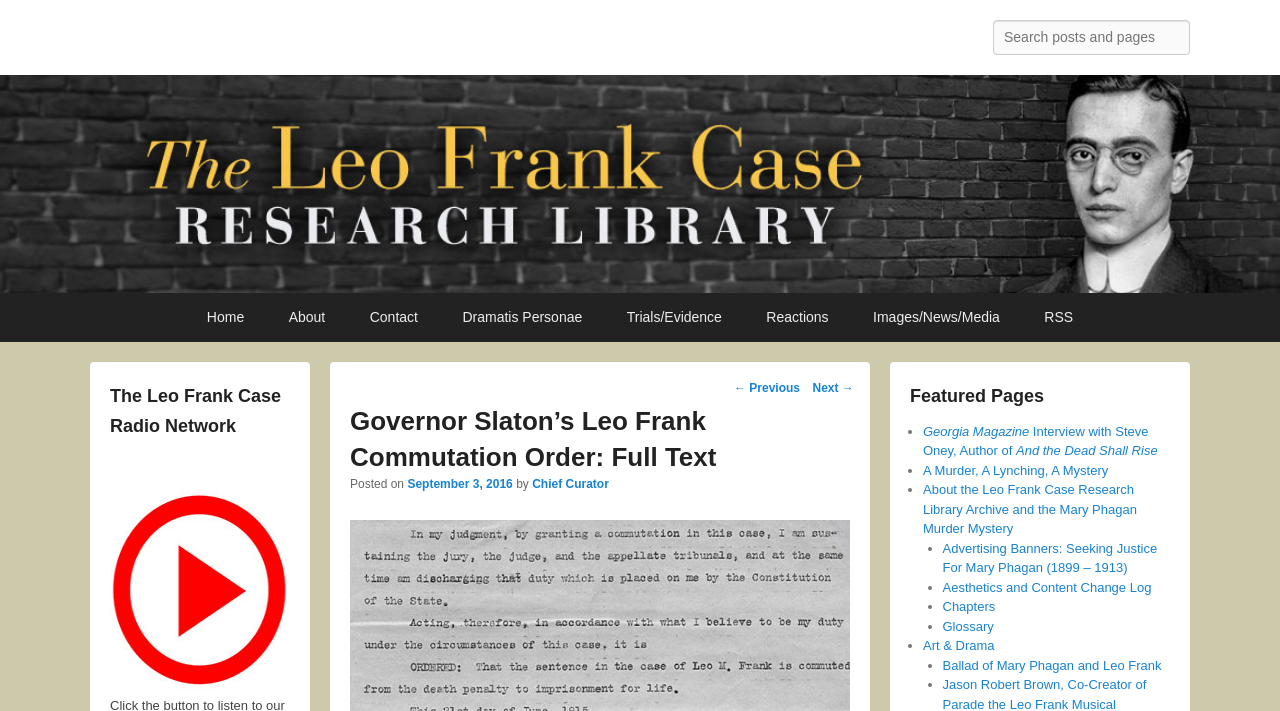Determine the bounding box for the UI element as described: "Frame skipping". The coordinates should be represented as four float numbers between 0 and 1, formatted as [left, top, right, bottom].

None